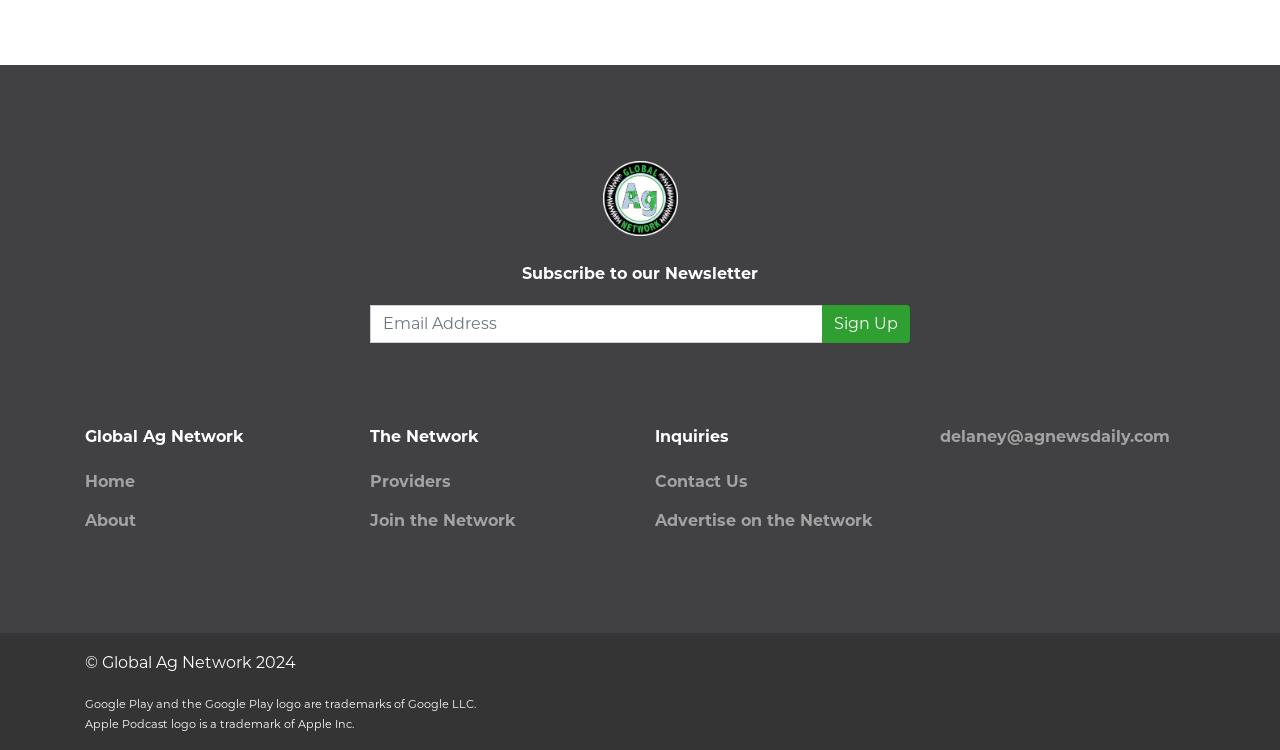Determine the bounding box for the described HTML element: "Home". Ensure the coordinates are four float numbers between 0 and 1 in the format [left, top, right, bottom].

[0.066, 0.629, 0.105, 0.654]